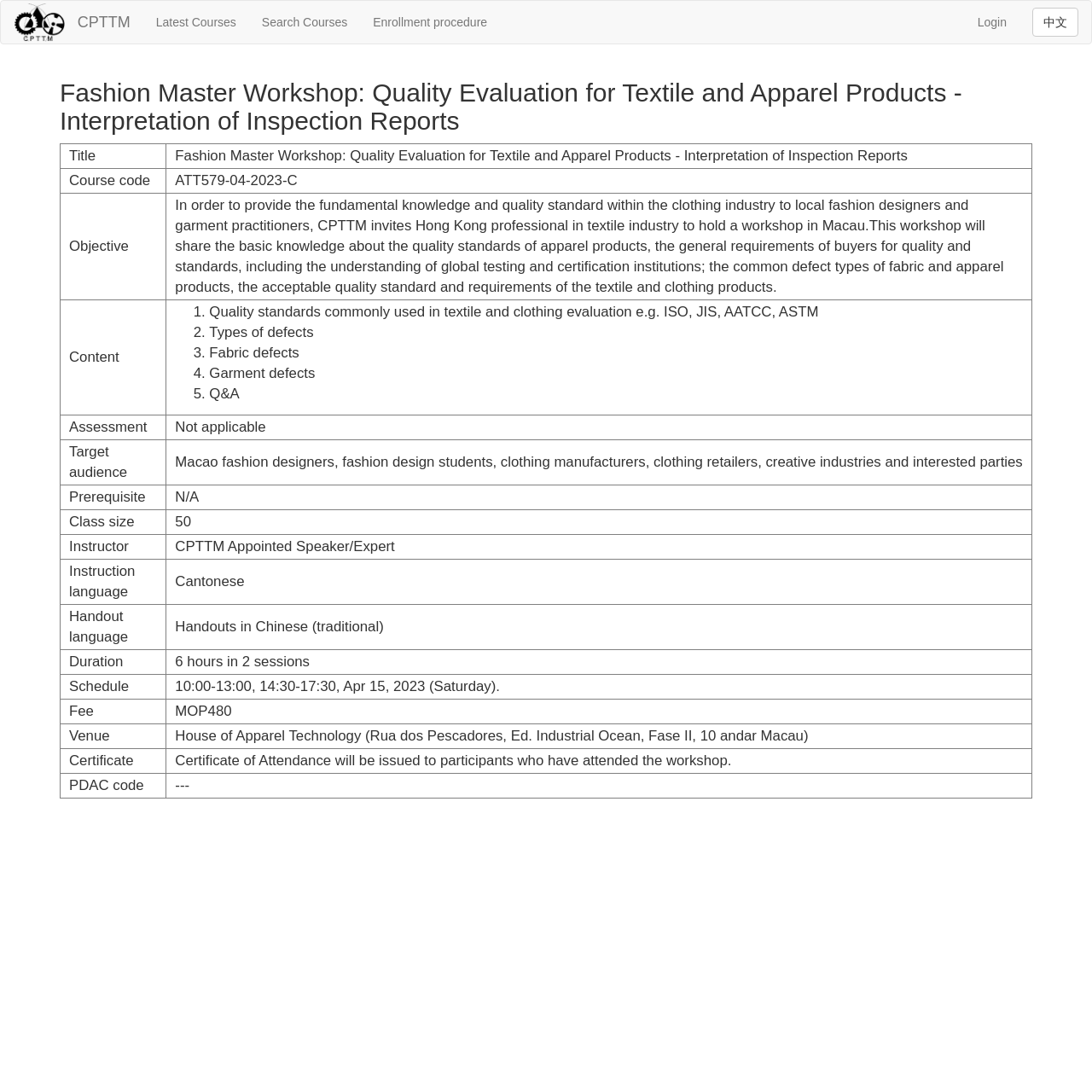Identify the bounding box for the UI element described as: "Latest Courses". The coordinates should be four float numbers between 0 and 1, i.e., [left, top, right, bottom].

[0.131, 0.001, 0.228, 0.04]